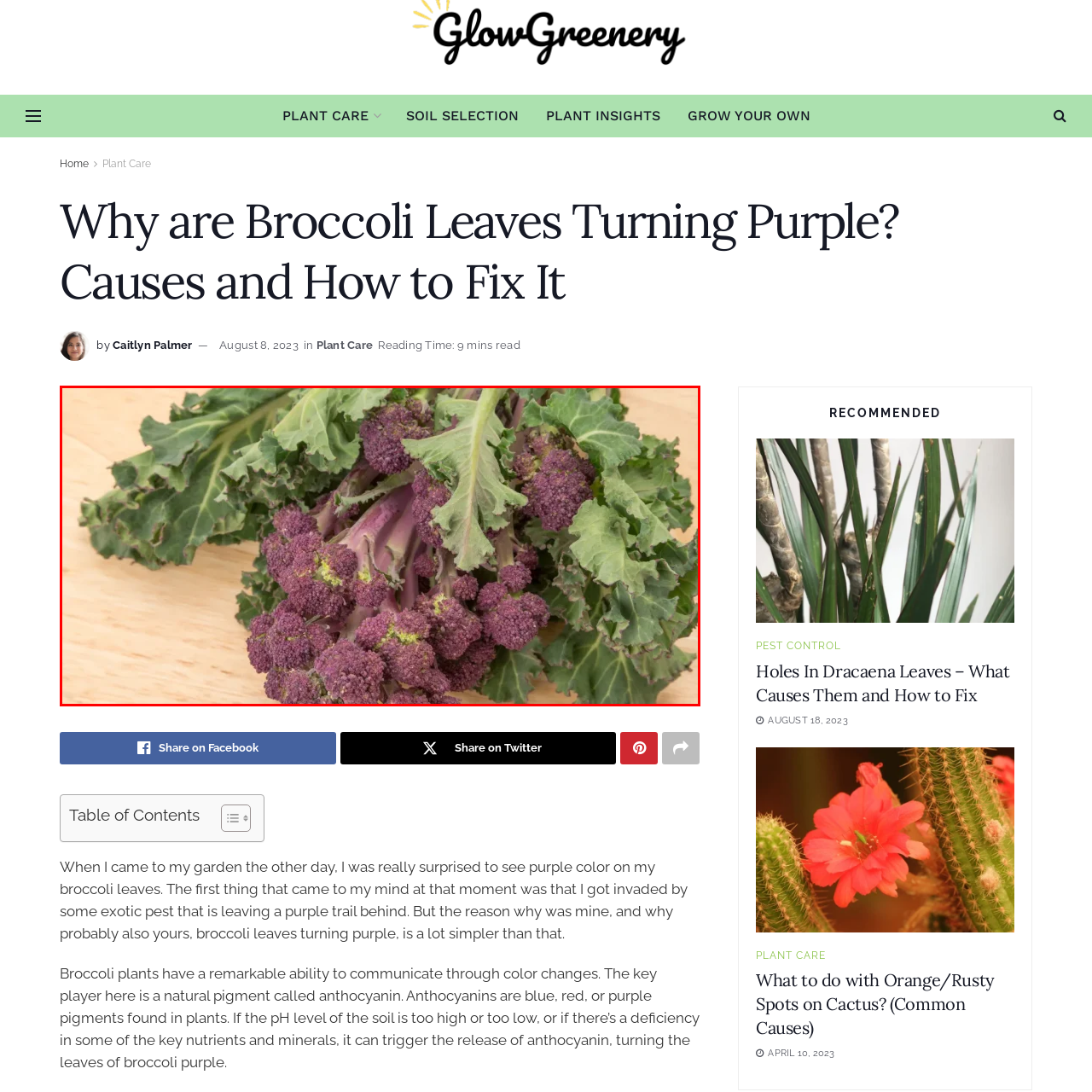Why do broccoli leaves turn purple?
View the portion of the image encircled by the red bounding box and give a one-word or short phrase answer.

soil pH levels and nutrient availability